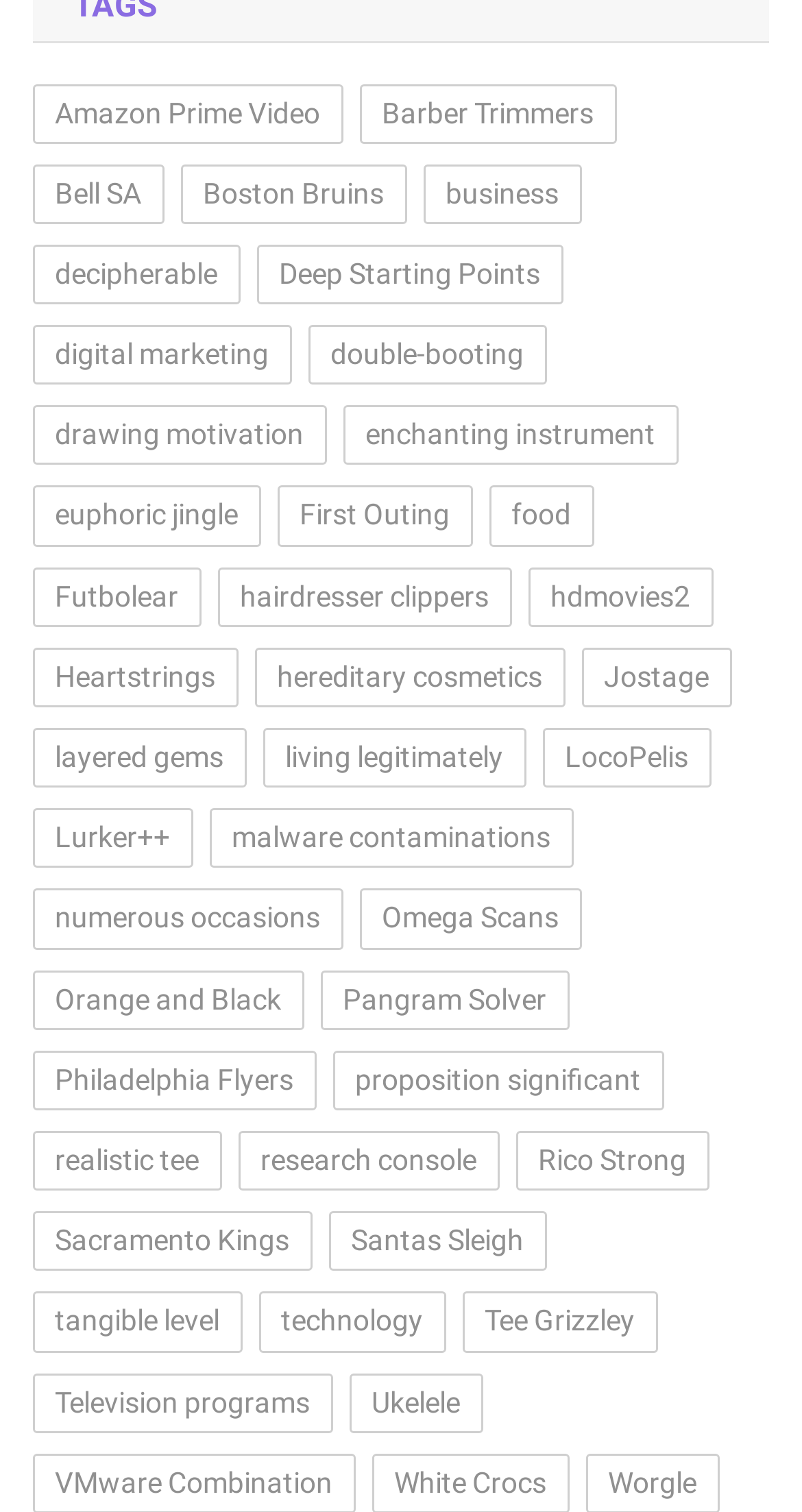How many items are related to 'food'?
Using the information from the image, give a concise answer in one word or a short phrase.

3